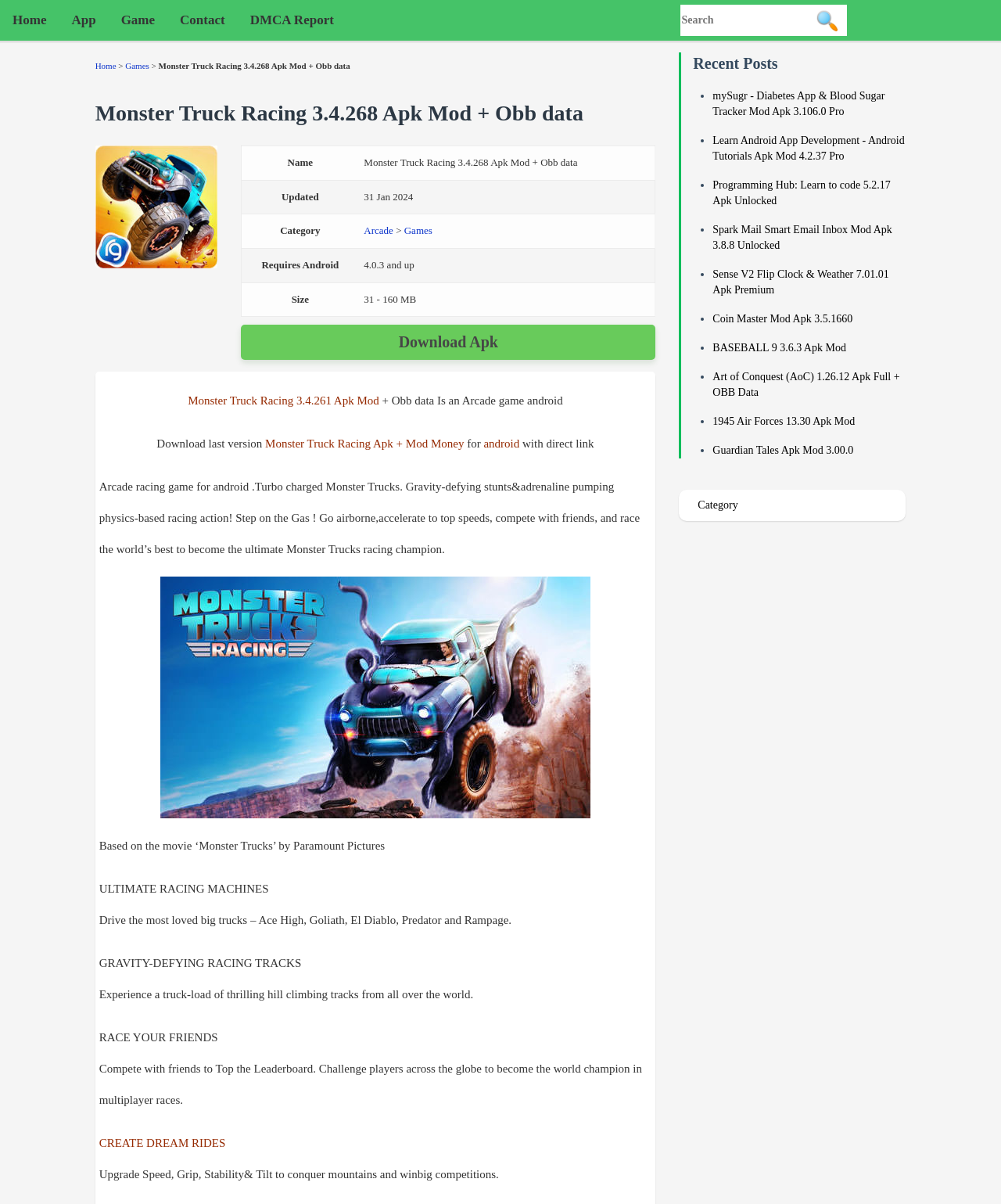What is the category of the game?
Refer to the image and provide a detailed answer to the question.

The category of the game can be found in the gridcell 'Arcade > Games' which is part of the table describing the game's details.